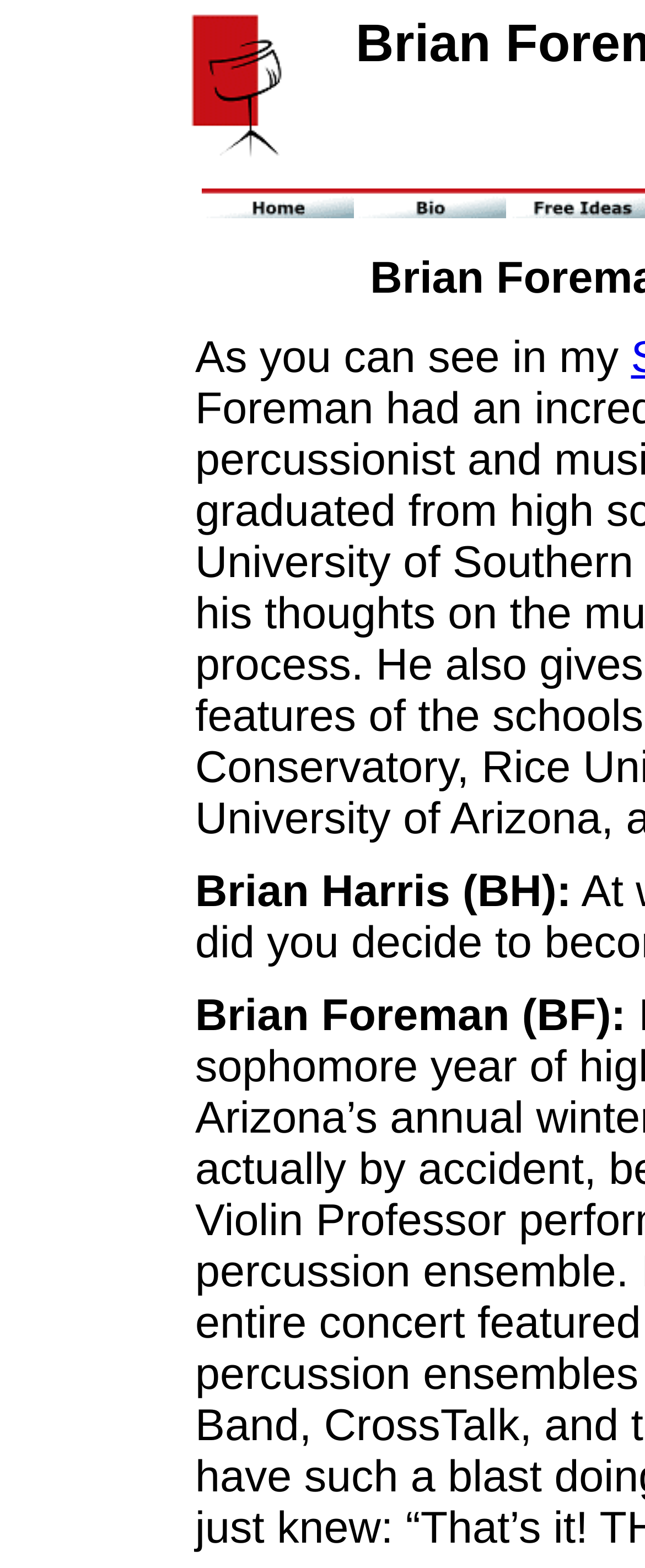Respond to the question below with a single word or phrase:
How many table cells are on the webpage?

3